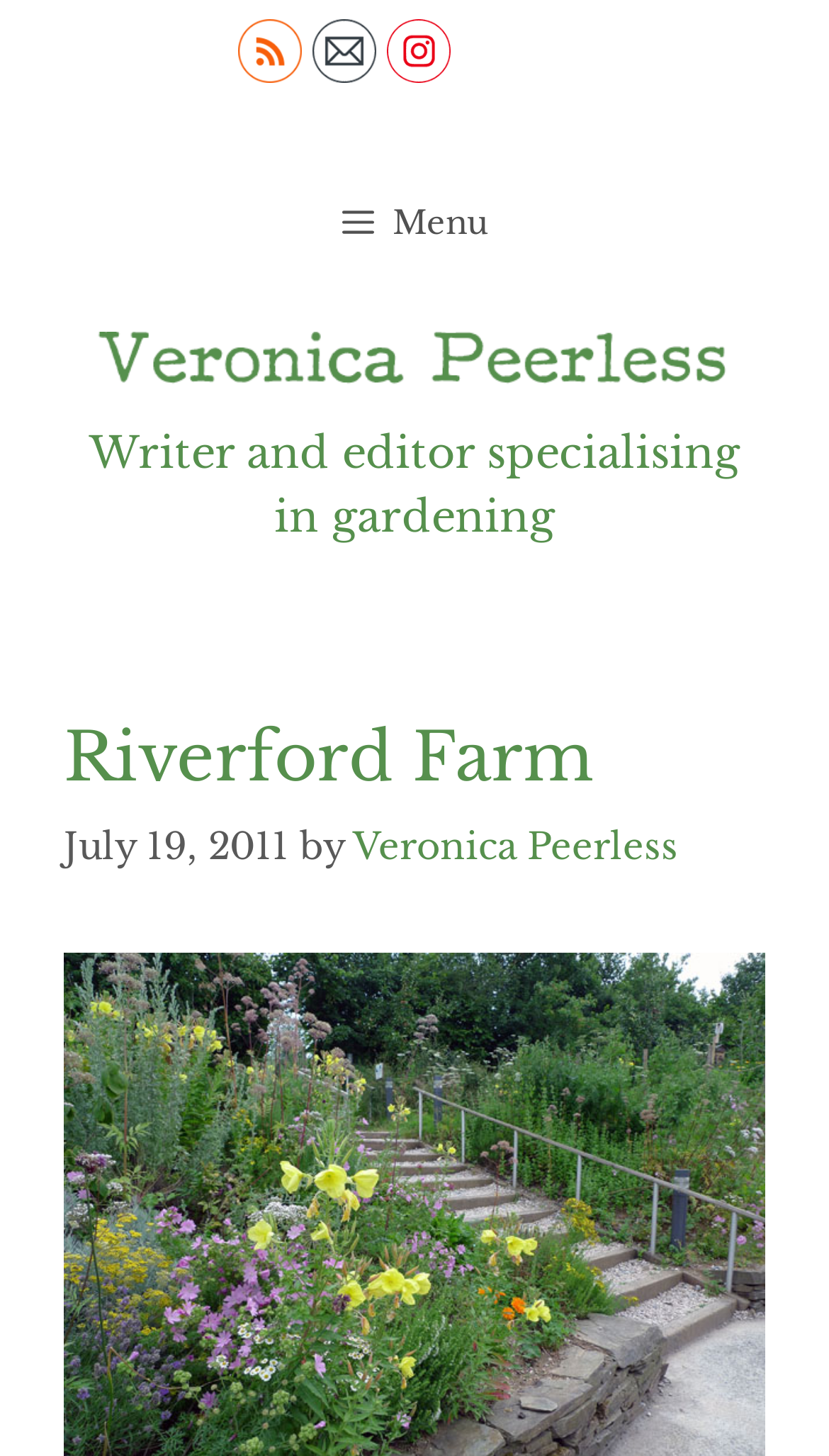Please answer the following question as detailed as possible based on the image: 
What is the name of the writer and editor?

I found the answer by looking at the link element with the text 'Veronica Peerless' and an image with the same text, which is located below the 'Menu' button. This suggests that Veronica Peerless is the writer and editor being referred to.